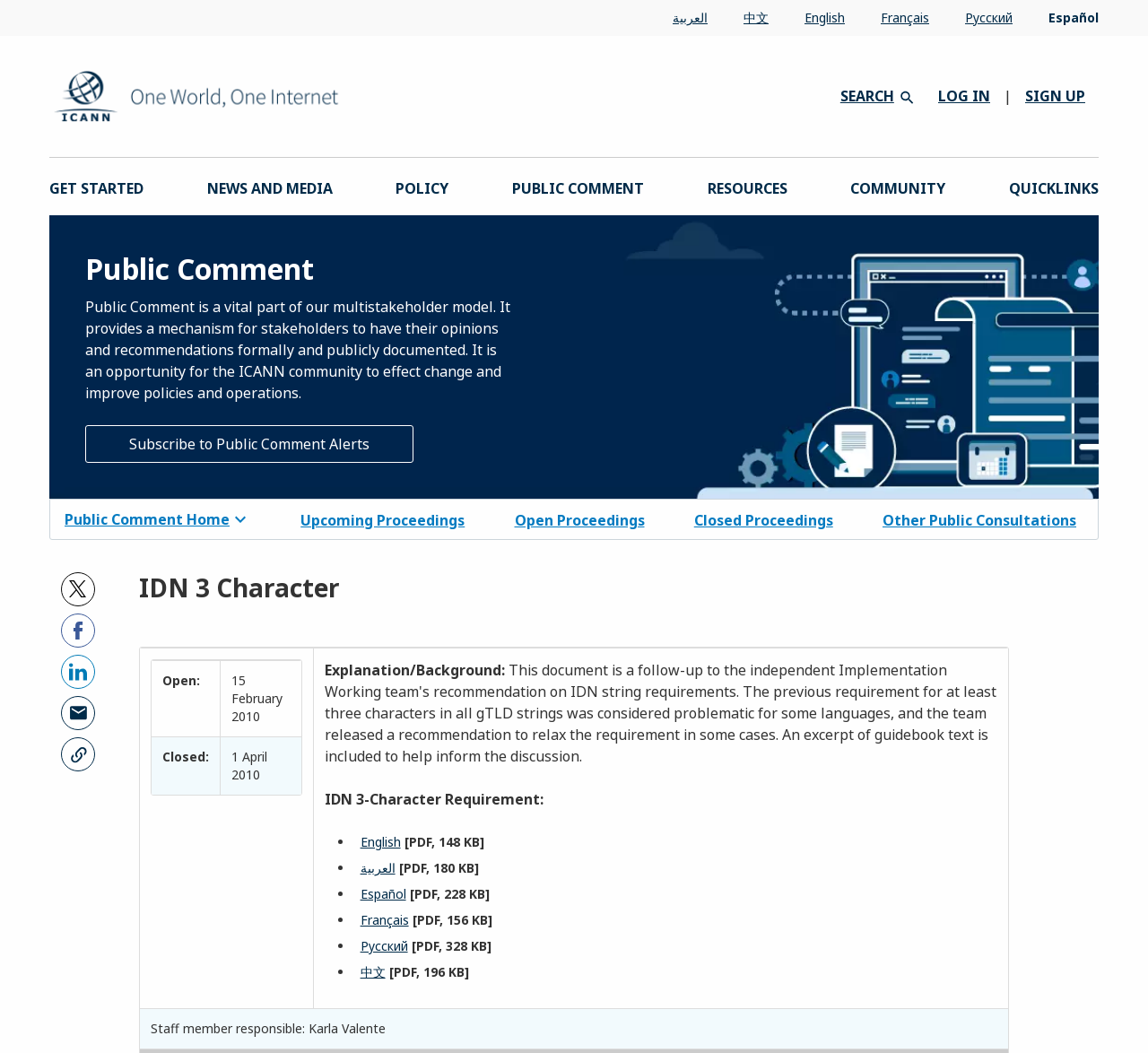Extract the main title from the webpage and generate its text.

IDN 3 Character